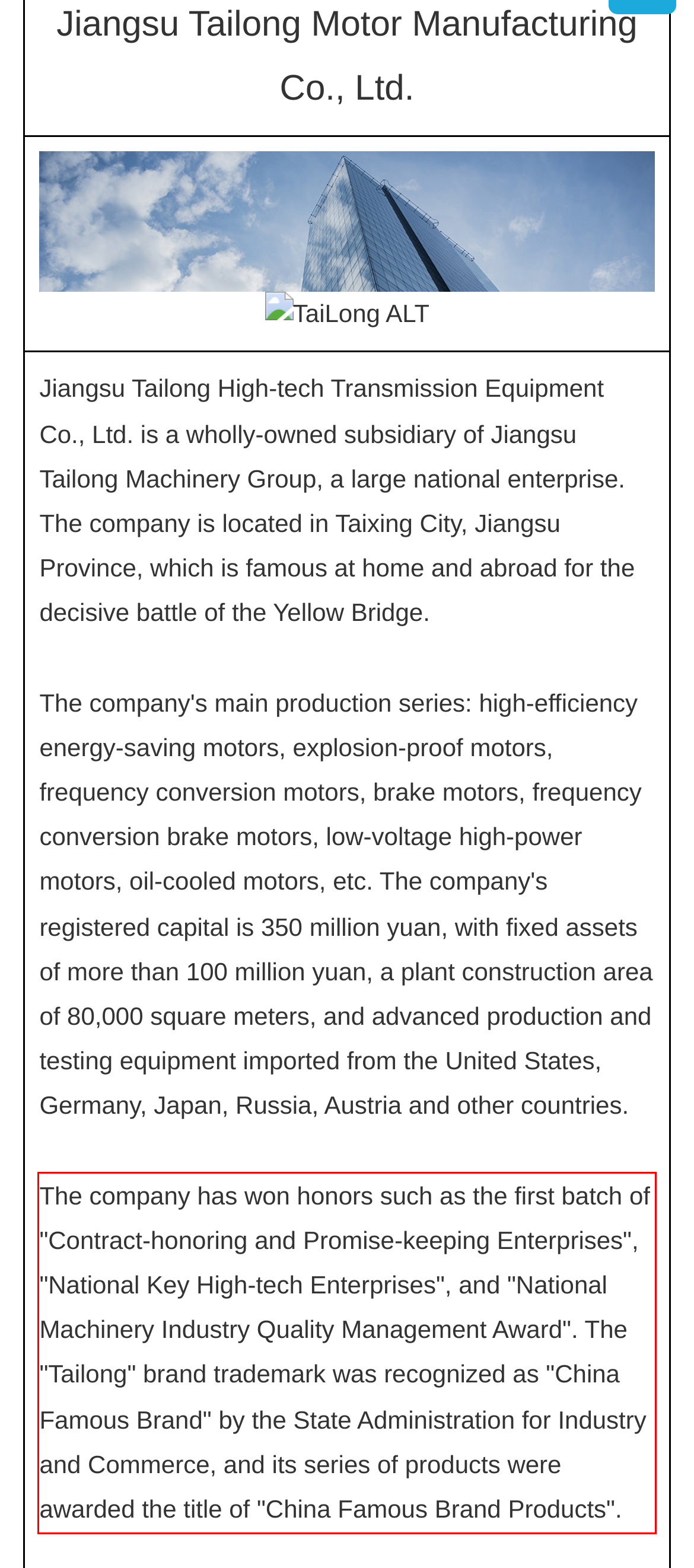By examining the provided screenshot of a webpage, recognize the text within the red bounding box and generate its text content.

The company has won honors such as the first batch of "Contract-honoring and Promise-keeping Enterprises", "National Key High-tech Enterprises", and "National Machinery Industry Quality Management Award". The "Tailong" brand trademark was recognized as "China Famous Brand" by the State Administration for Industry and Commerce, and its series of products were awarded the title of "China Famous Brand Products".